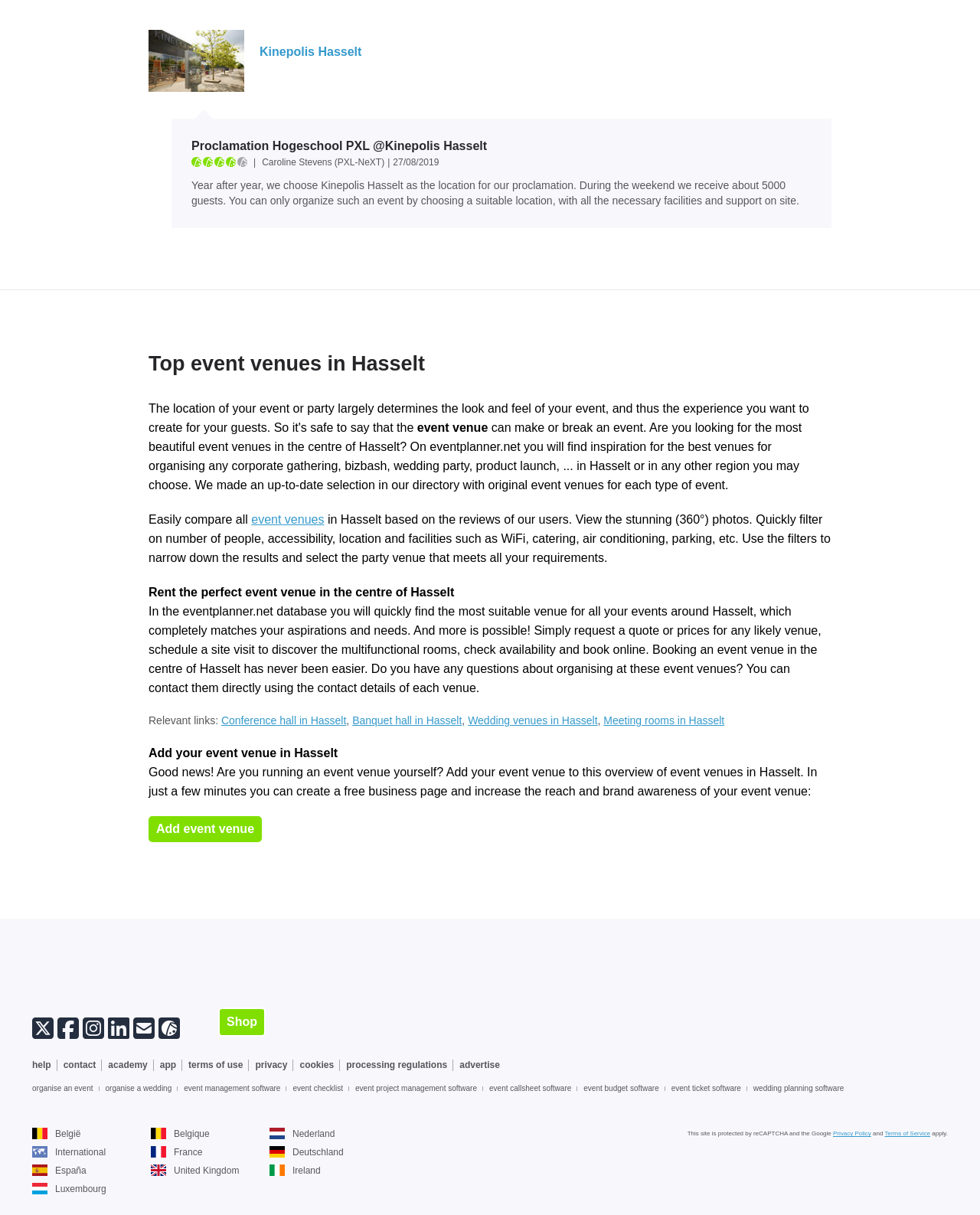What is the name of the event venue mentioned?
Look at the screenshot and respond with one word or a short phrase.

Kinepolis Hasselt